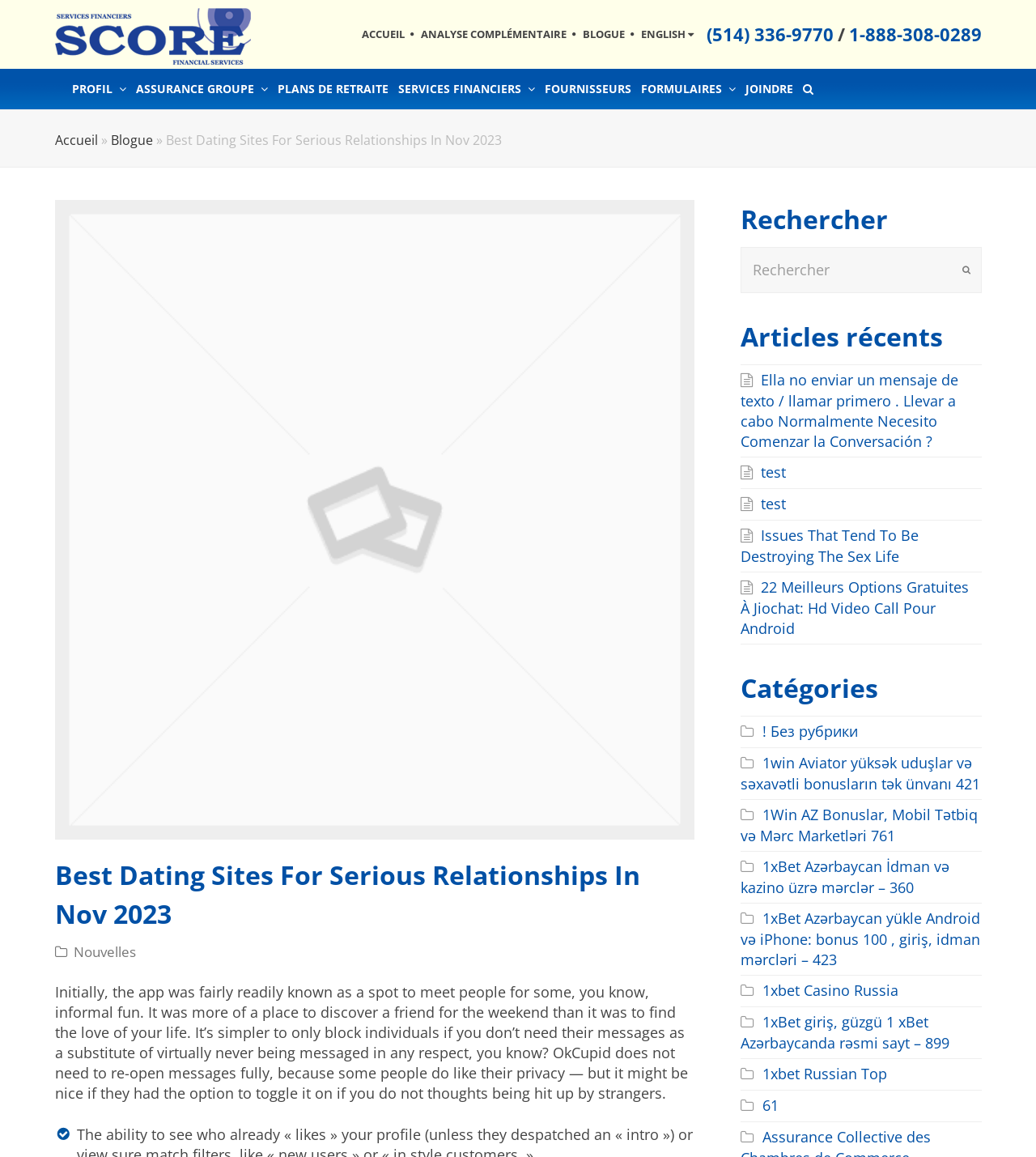Determine the bounding box coordinates for the area that needs to be clicked to fulfill this task: "Click on the 'PROFIL' link". The coordinates must be given as four float numbers between 0 and 1, i.e., [left, top, right, bottom].

[0.064, 0.059, 0.126, 0.094]